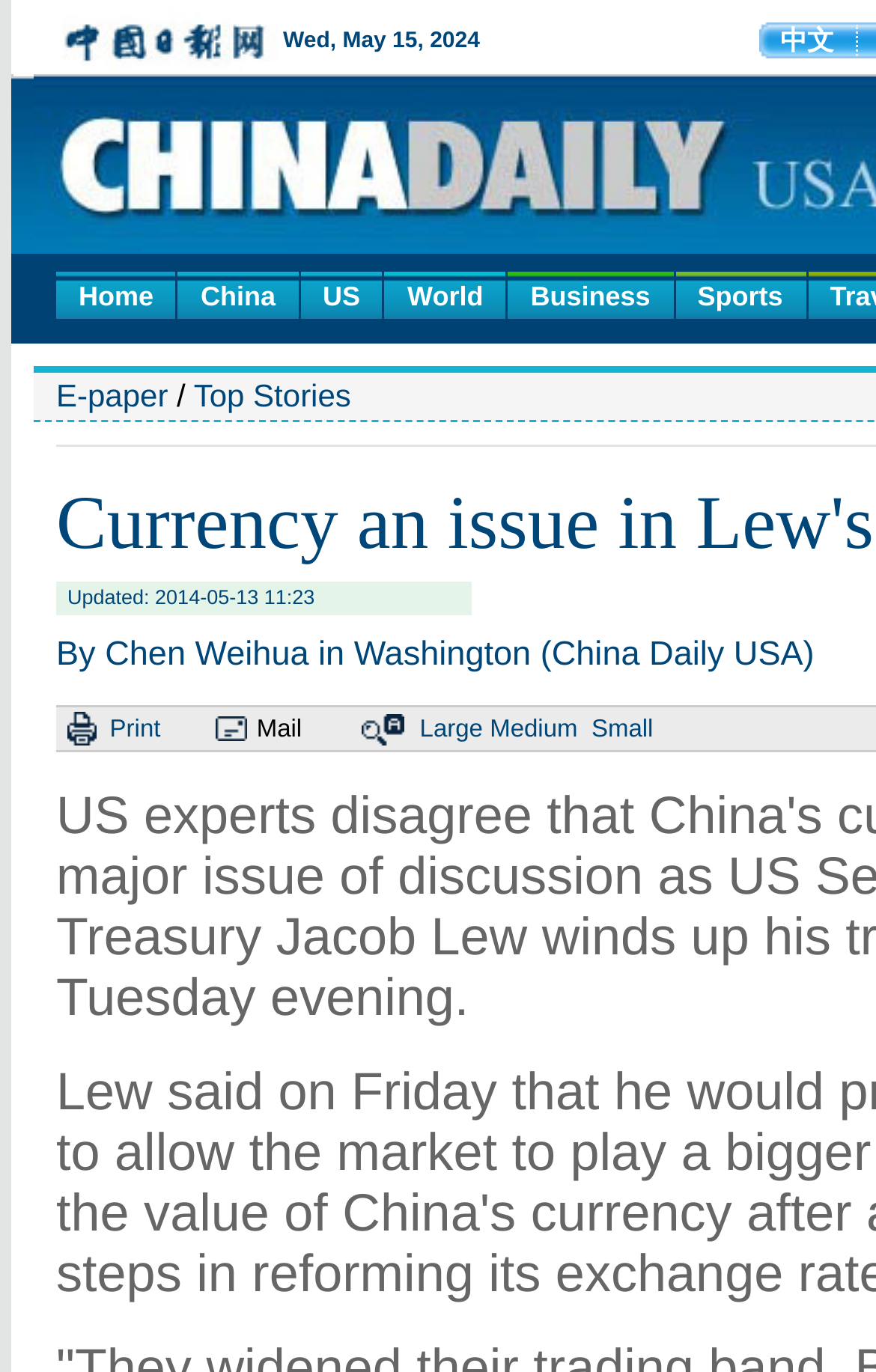Locate the bounding box coordinates of the element I should click to achieve the following instruction: "Reply to the post".

None